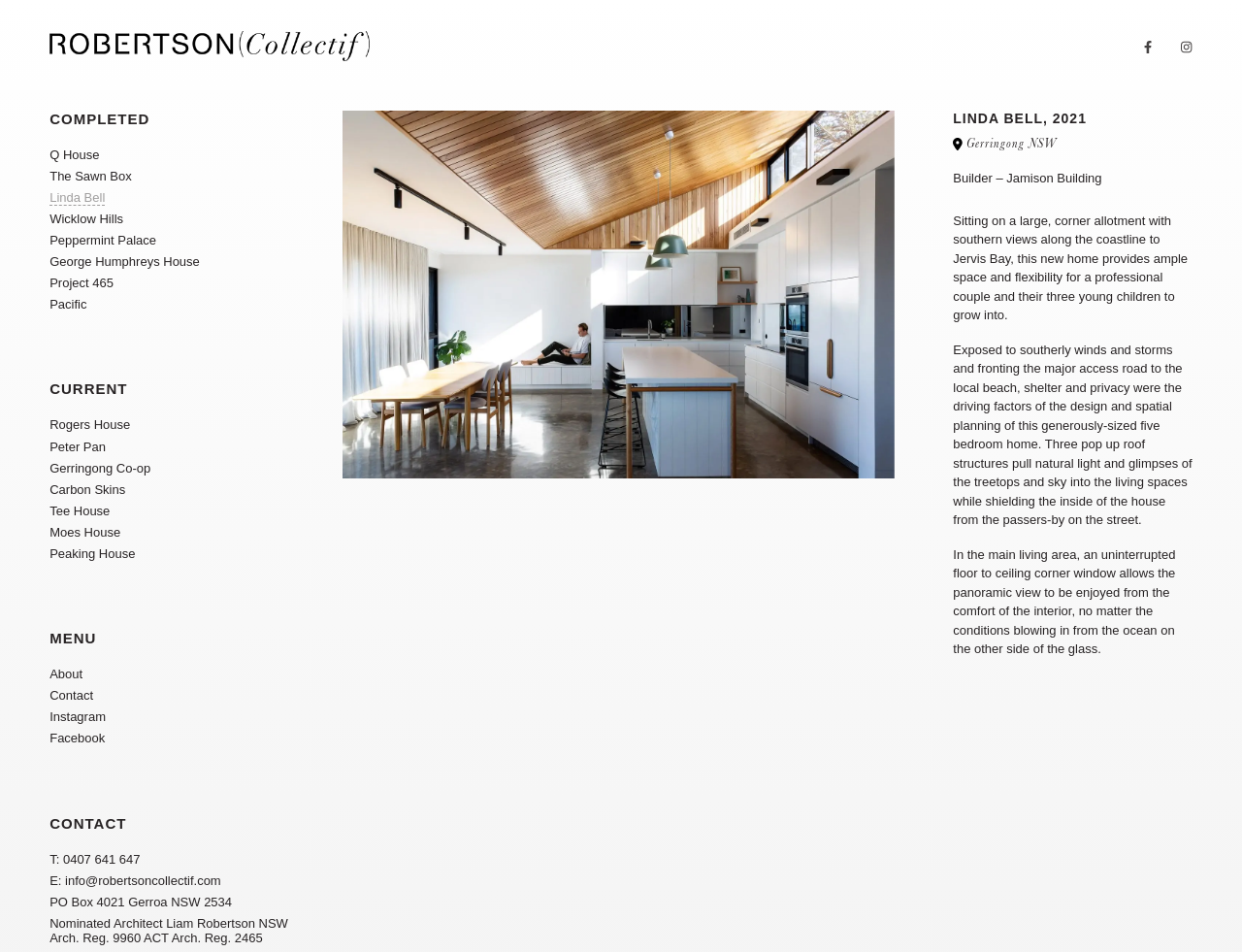How many links are under the 'COMPLETED' heading?
Based on the image, answer the question in a detailed manner.

I counted the links under the 'COMPLETED' heading, which are 'Q House', 'The Sawn Box', 'Linda Bell', 'Wicklow Hills', 'Peppermint Palace', 'George Humphreys House', 'Project 465', and 'Pacific'. There are 8 links in total.